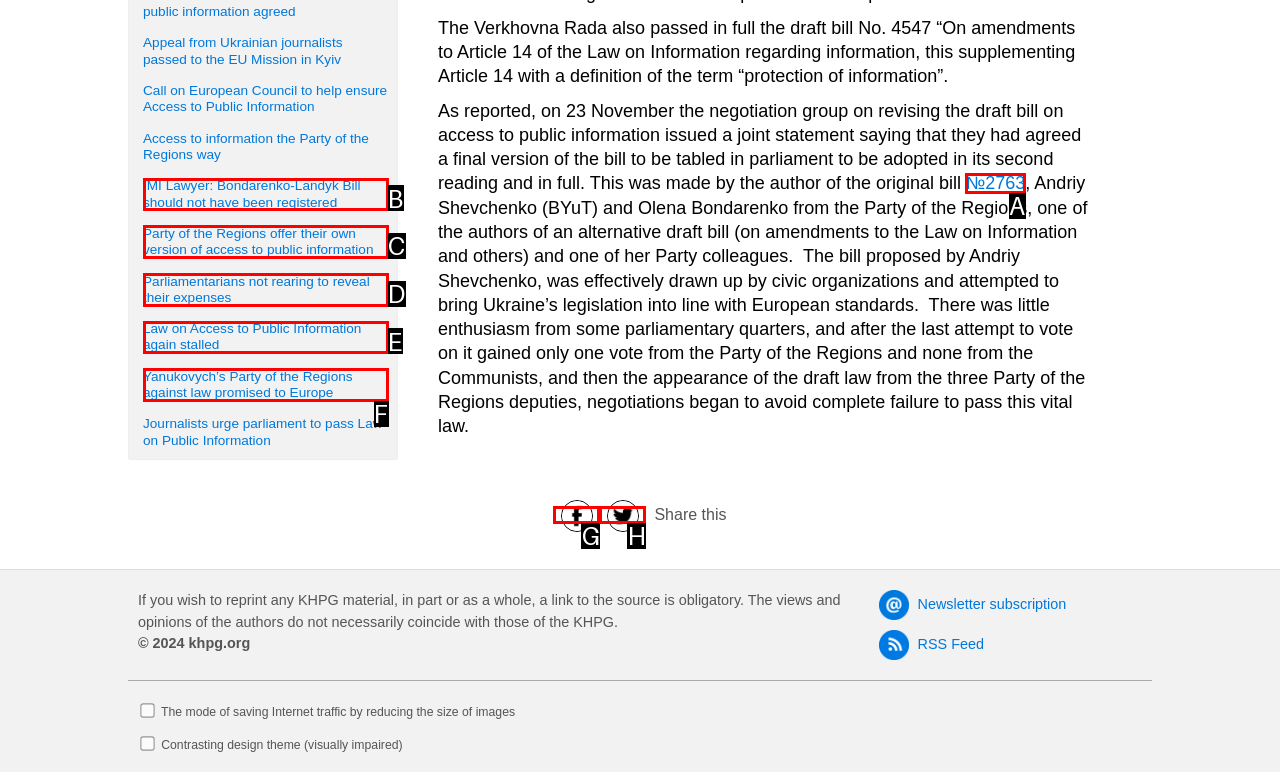Choose the letter of the UI element that aligns with the following description: title="Twitter"
State your answer as the letter from the listed options.

H